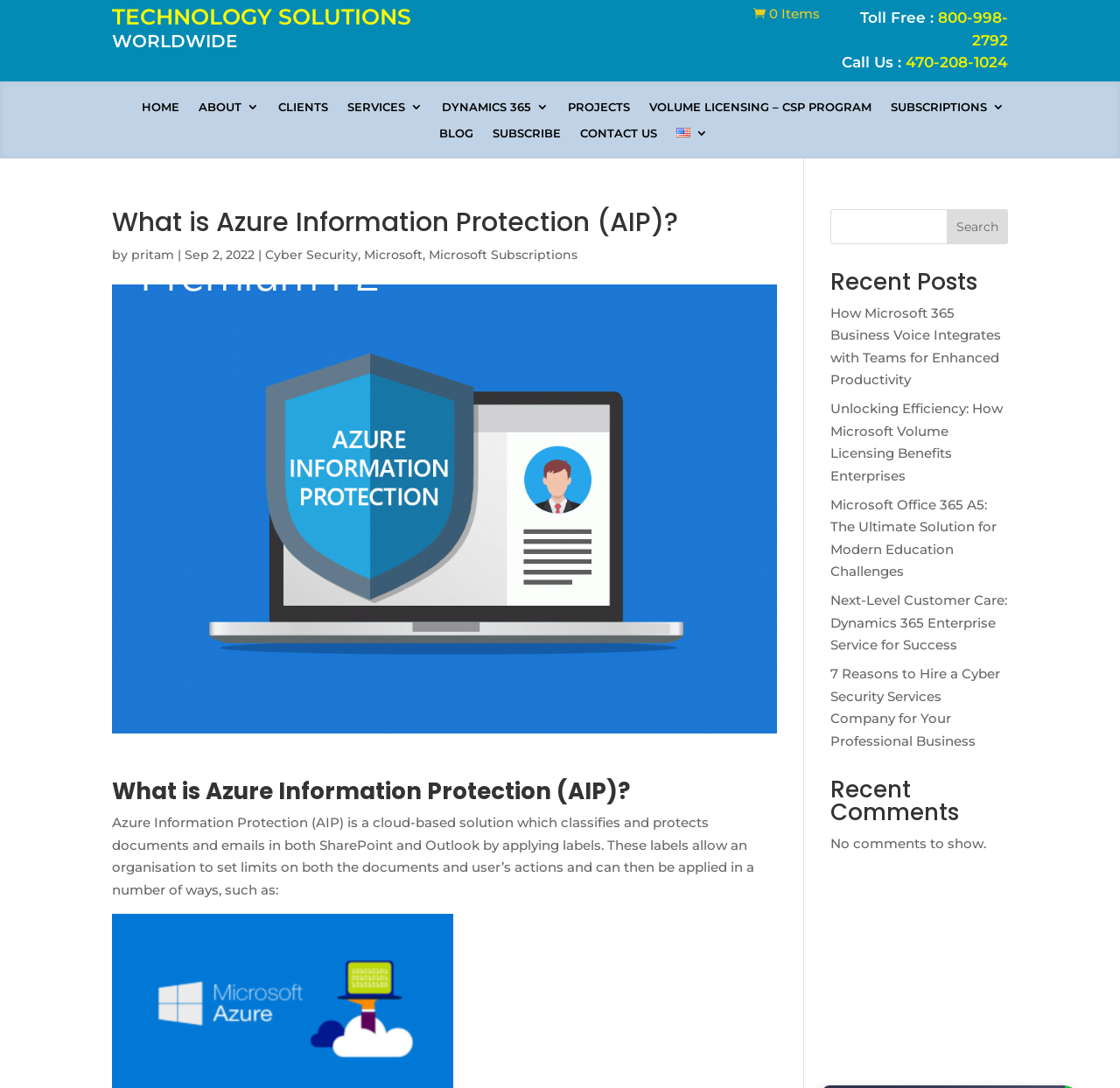Please find the bounding box coordinates for the clickable element needed to perform this instruction: "Click the 'HOME' link".

[0.127, 0.092, 0.16, 0.11]